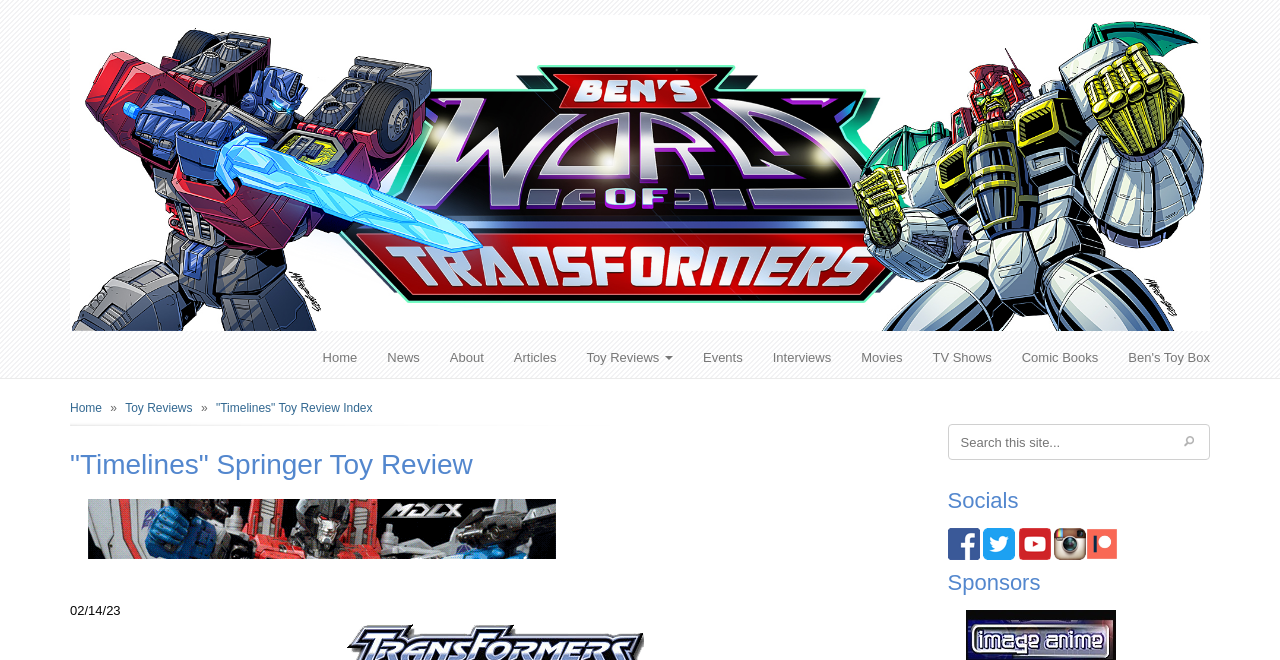Could you specify the bounding box coordinates for the clickable section to complete the following instruction: "Check the Toy Reviews"?

[0.446, 0.512, 0.537, 0.573]